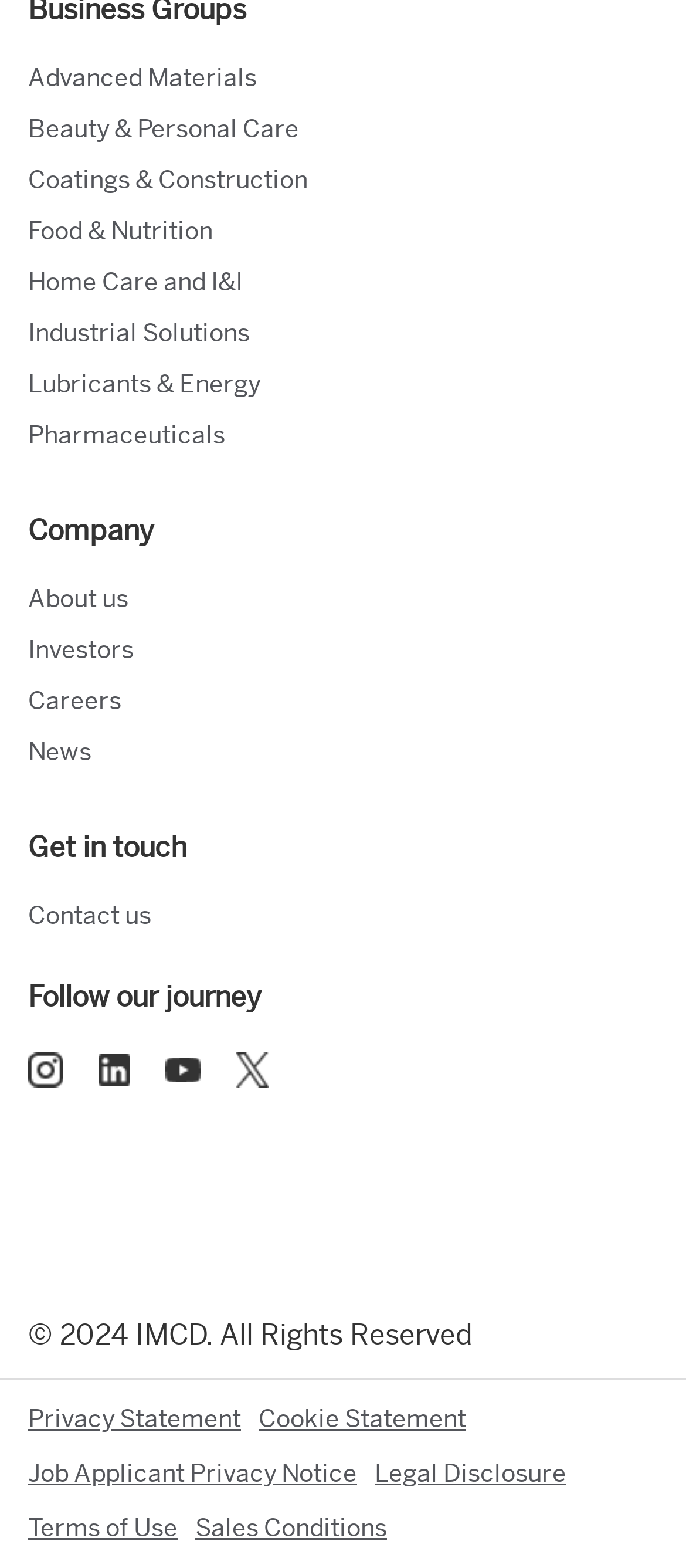Using the details from the image, please elaborate on the following question: How many links are there under the 'Company' section?

By examining the links on the webpage, I found that there are 4 links under the 'Company' section, which are About us, Investors, Careers, and News.